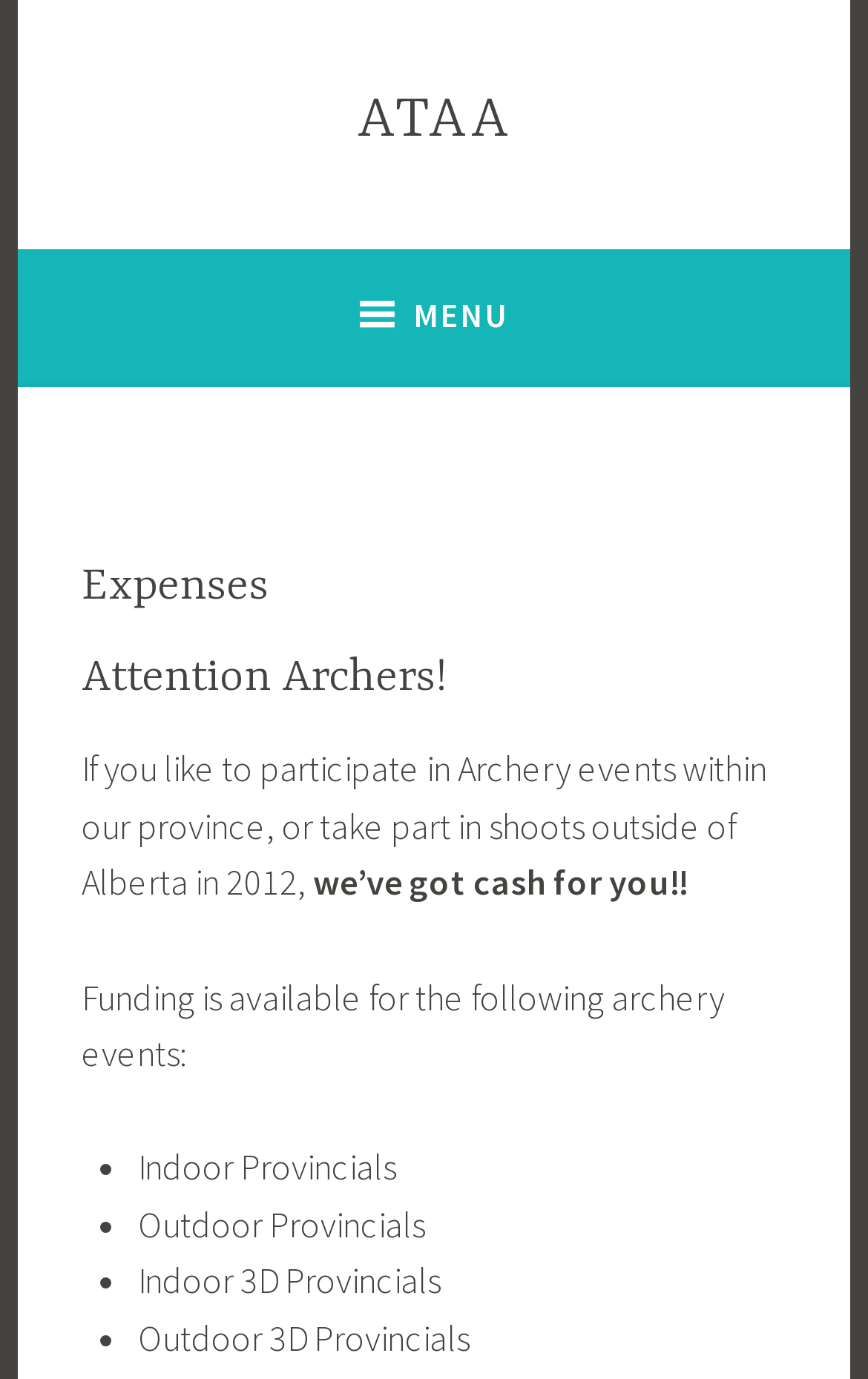What is the tone of the webpage?
Use the screenshot to answer the question with a single word or phrase.

Encouraging